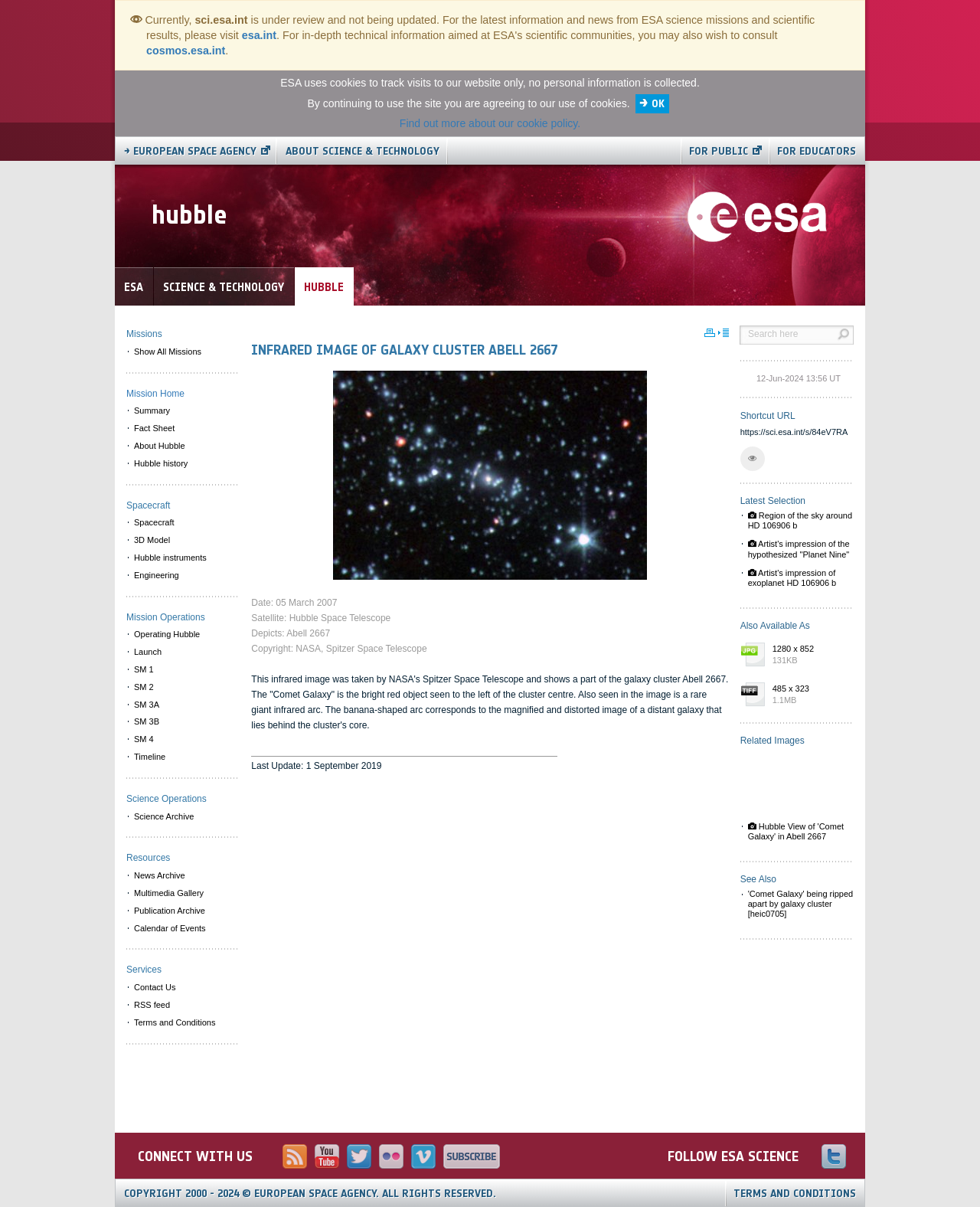Pinpoint the bounding box coordinates of the clickable area necessary to execute the following instruction: "Visit the Hubble mission home page". The coordinates should be given as four float numbers between 0 and 1, namely [left, top, right, bottom].

[0.129, 0.272, 0.165, 0.281]